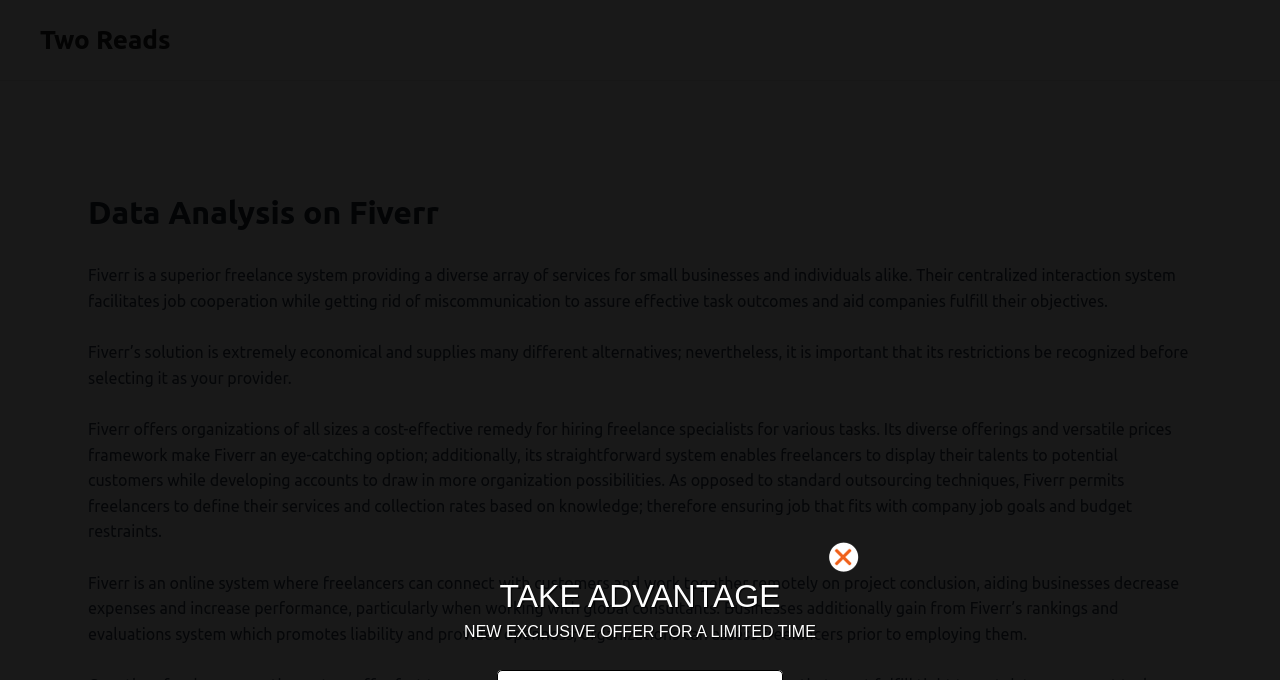Use a single word or phrase to answer the question:
How do businesses benefit from Fiverr's system?

Decrease expenses and increase performance